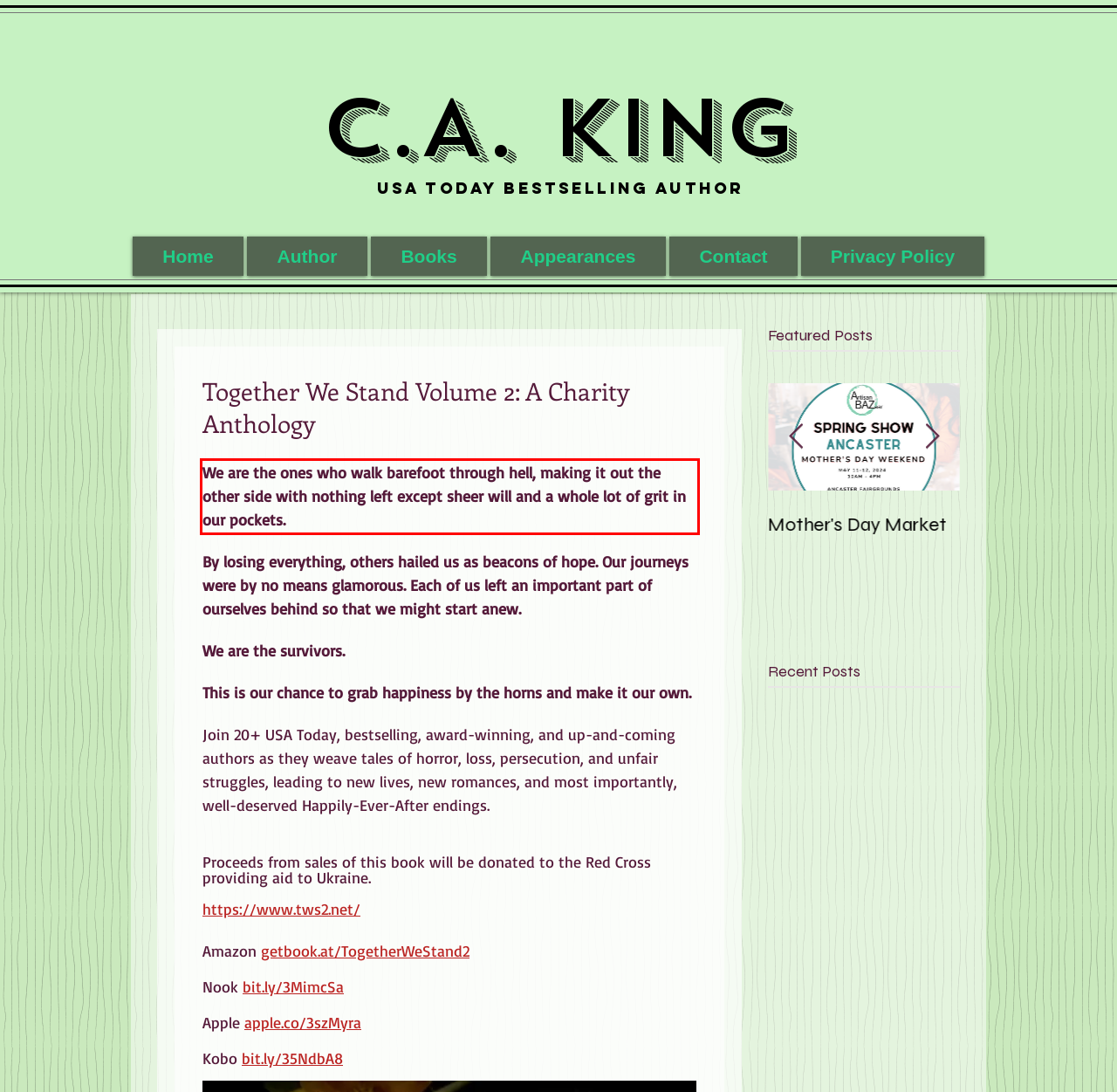Given a screenshot of a webpage with a red bounding box, extract the text content from the UI element inside the red bounding box.

We are the ones who walk barefoot through hell, making it out the other side with nothing left except sheer will and a whole lot of grit in our pockets.